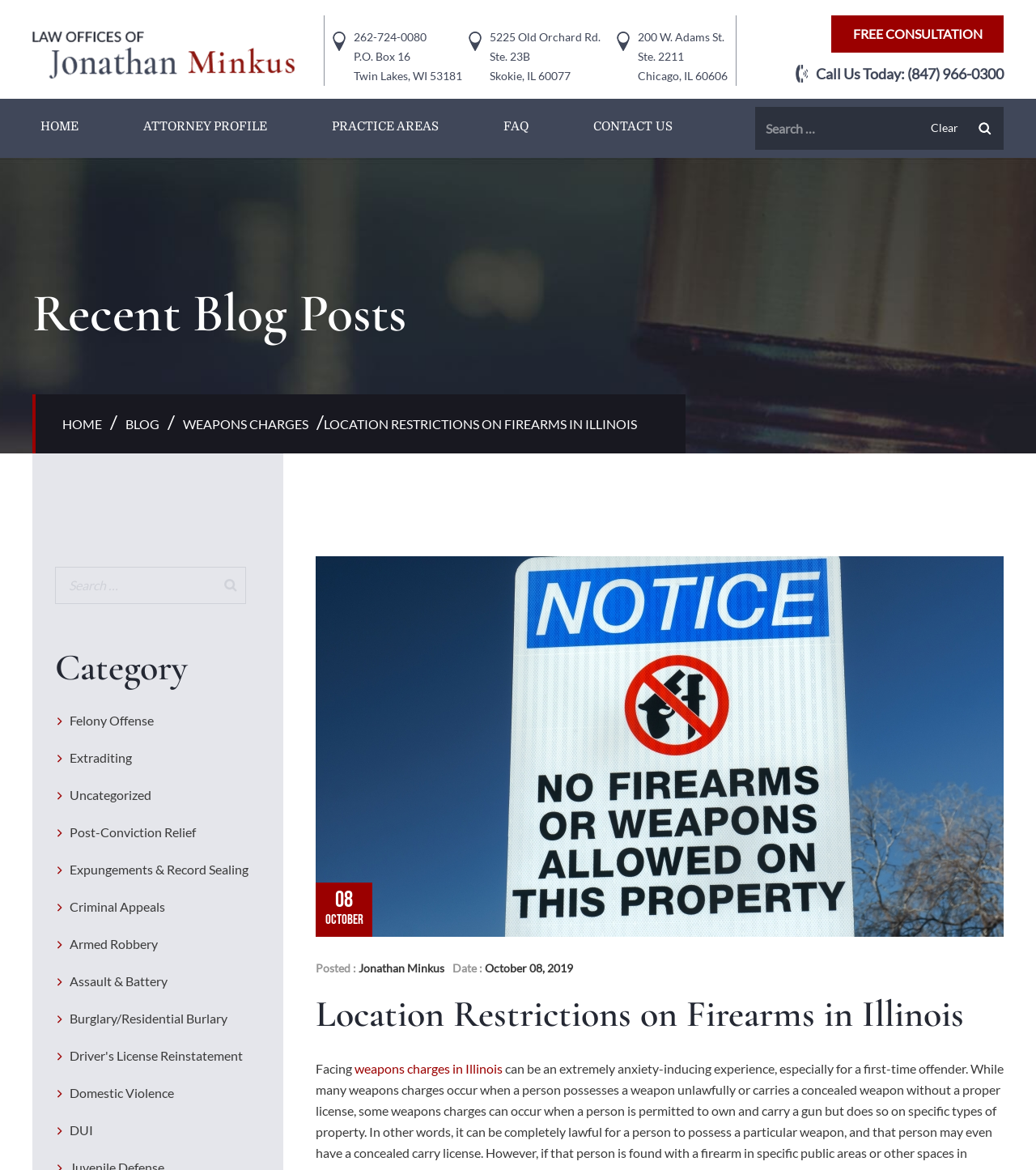Locate the bounding box coordinates of the clickable region necessary to complete the following instruction: "Search for something". Provide the coordinates in the format of four float numbers between 0 and 1, i.e., [left, top, right, bottom].

[0.729, 0.091, 0.969, 0.128]